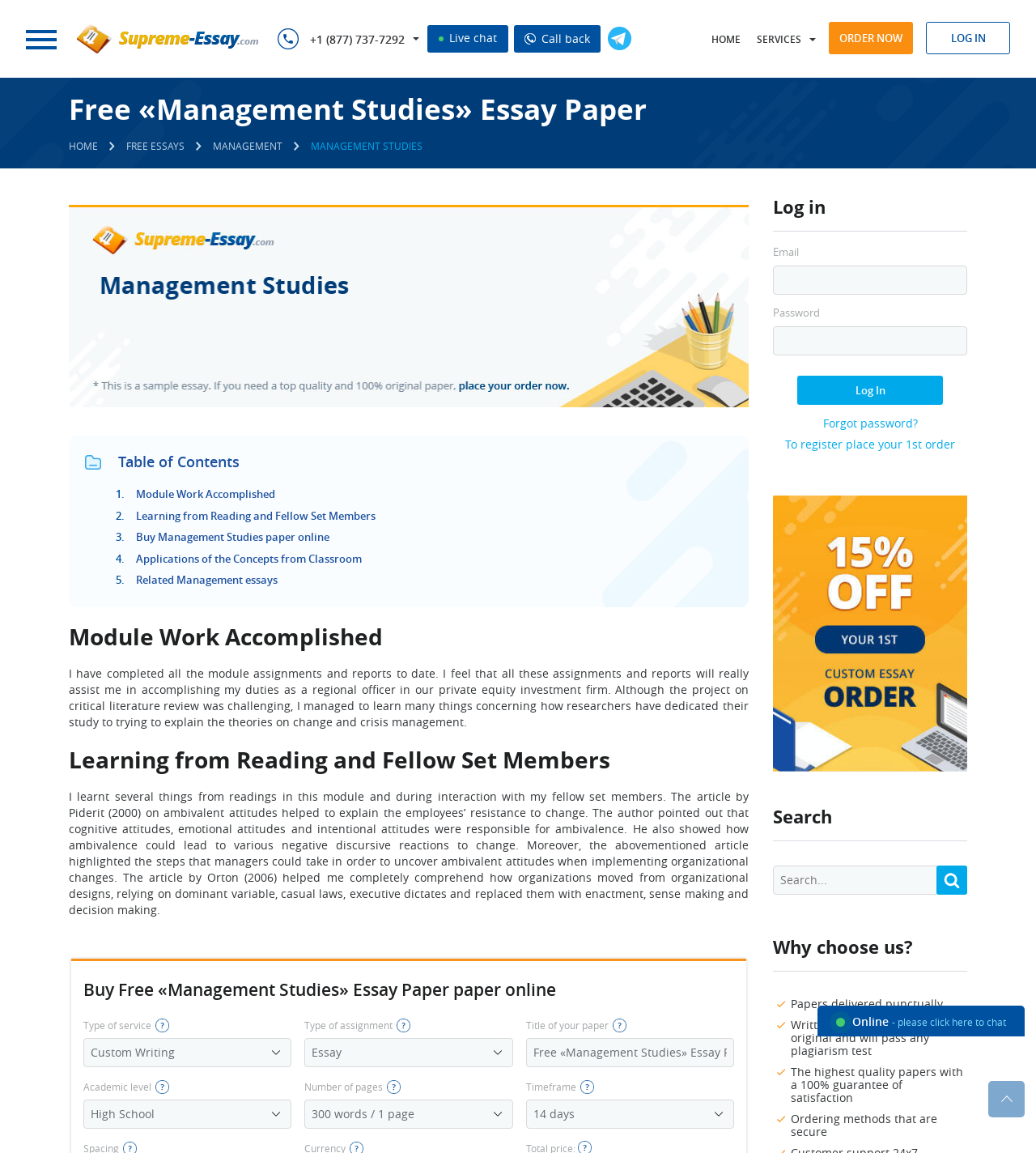Determine the main heading of the webpage and generate its text.

Free «Management Studies» Essay Paper